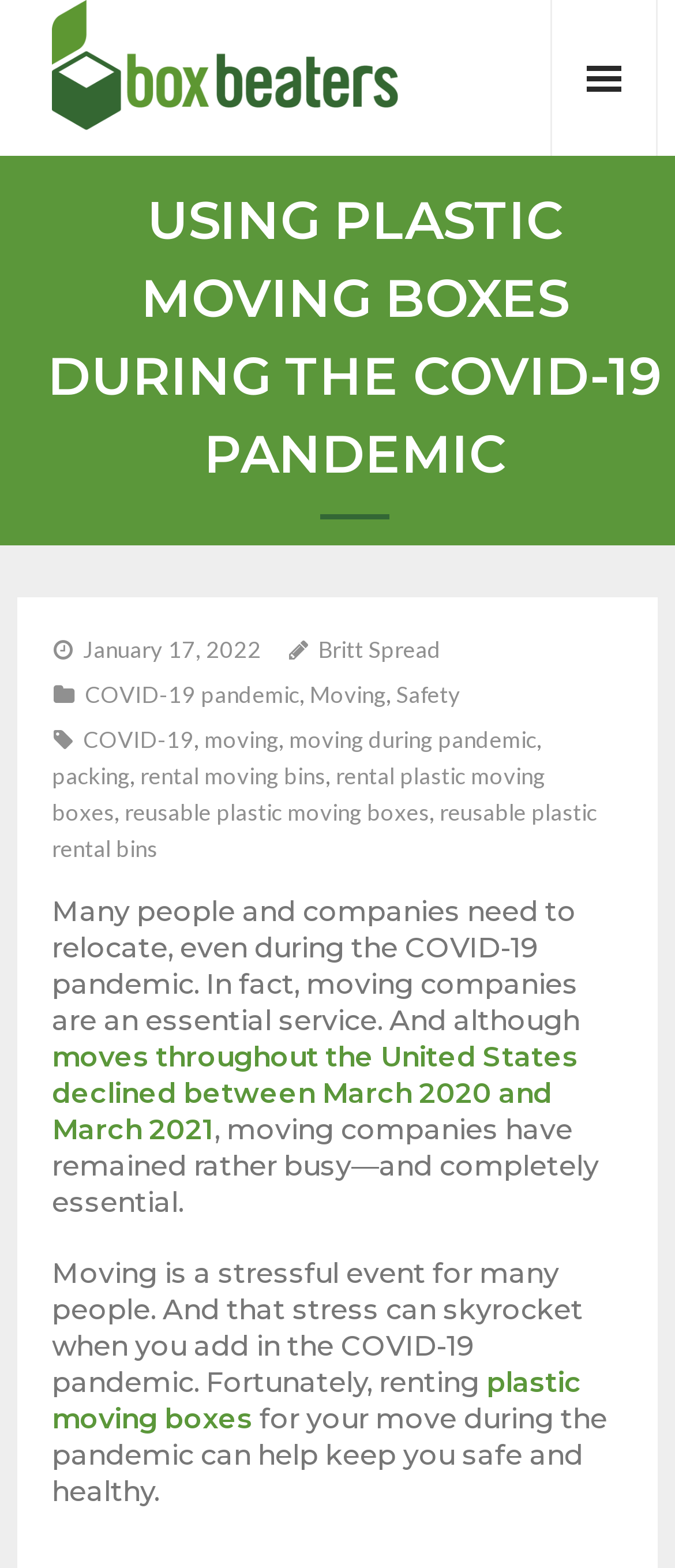Please identify the bounding box coordinates of the clickable area that will allow you to execute the instruction: "Explore the benefits of reusable plastic moving boxes".

[0.185, 0.509, 0.636, 0.527]